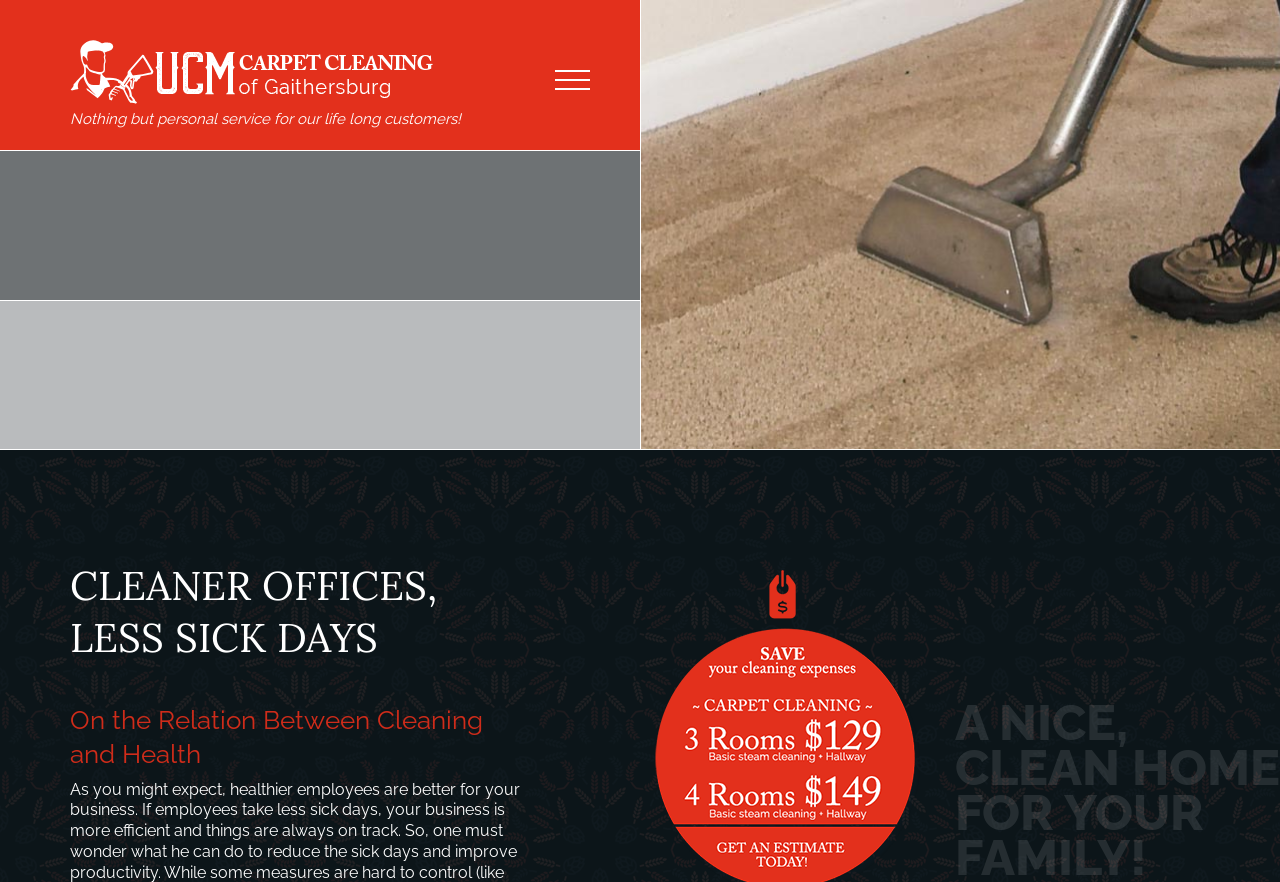Respond to the following query with just one word or a short phrase: 
What is the phone number to call for a cleaning session?

301-591-9714